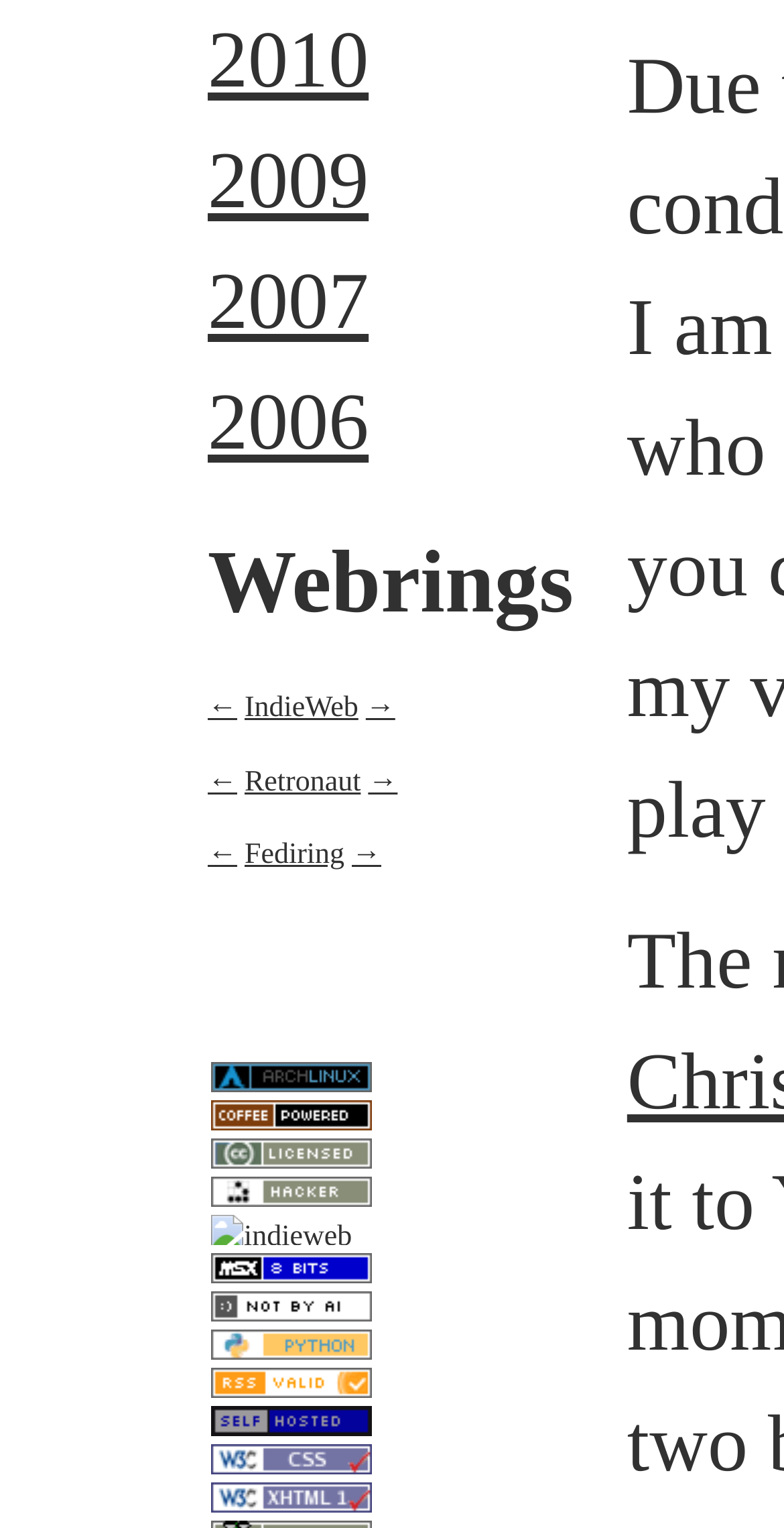Locate the bounding box coordinates of the clickable part needed for the task: "View the 'Retronaut' website".

[0.312, 0.501, 0.46, 0.522]